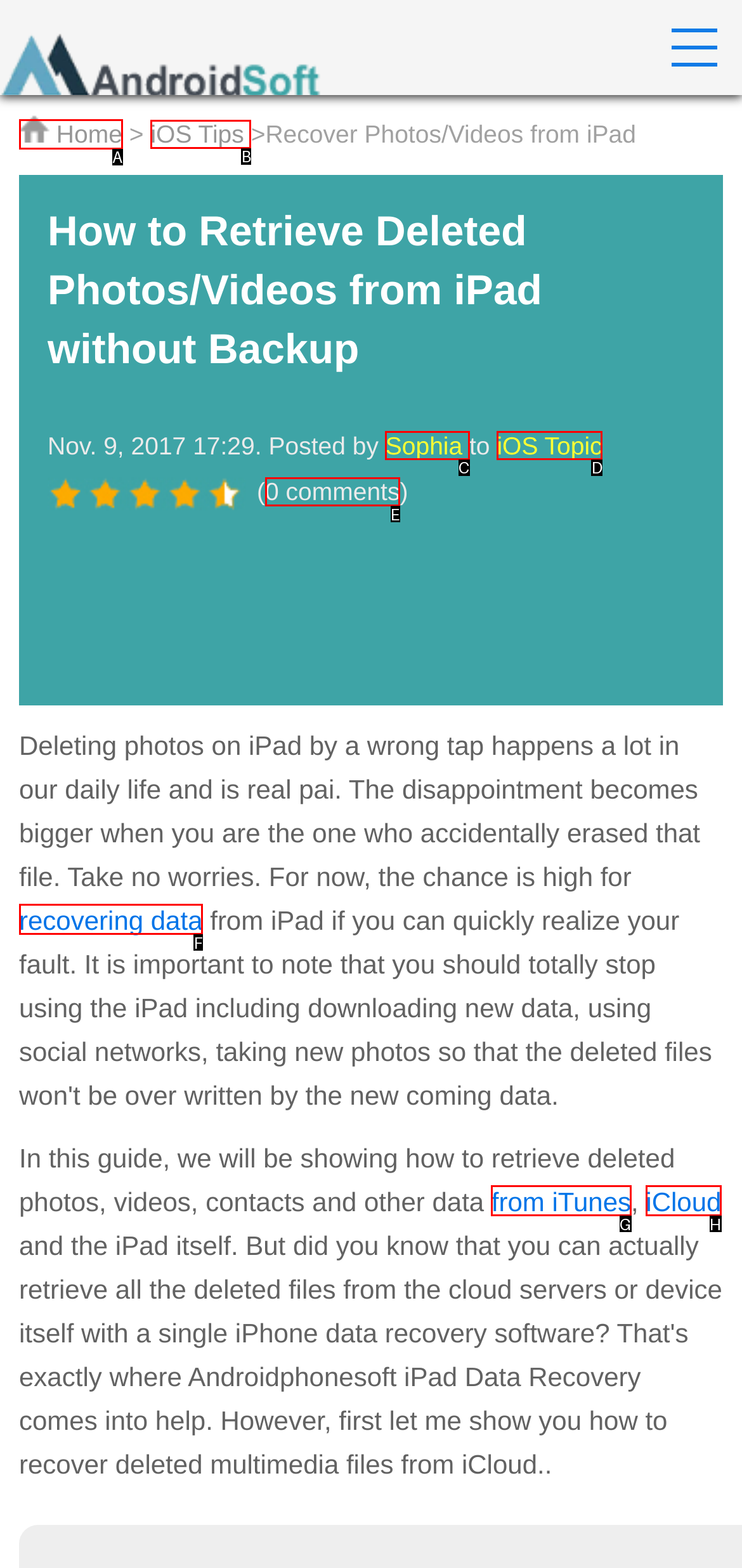Determine which option you need to click to execute the following task: Go to Home. Provide your answer as a single letter.

A